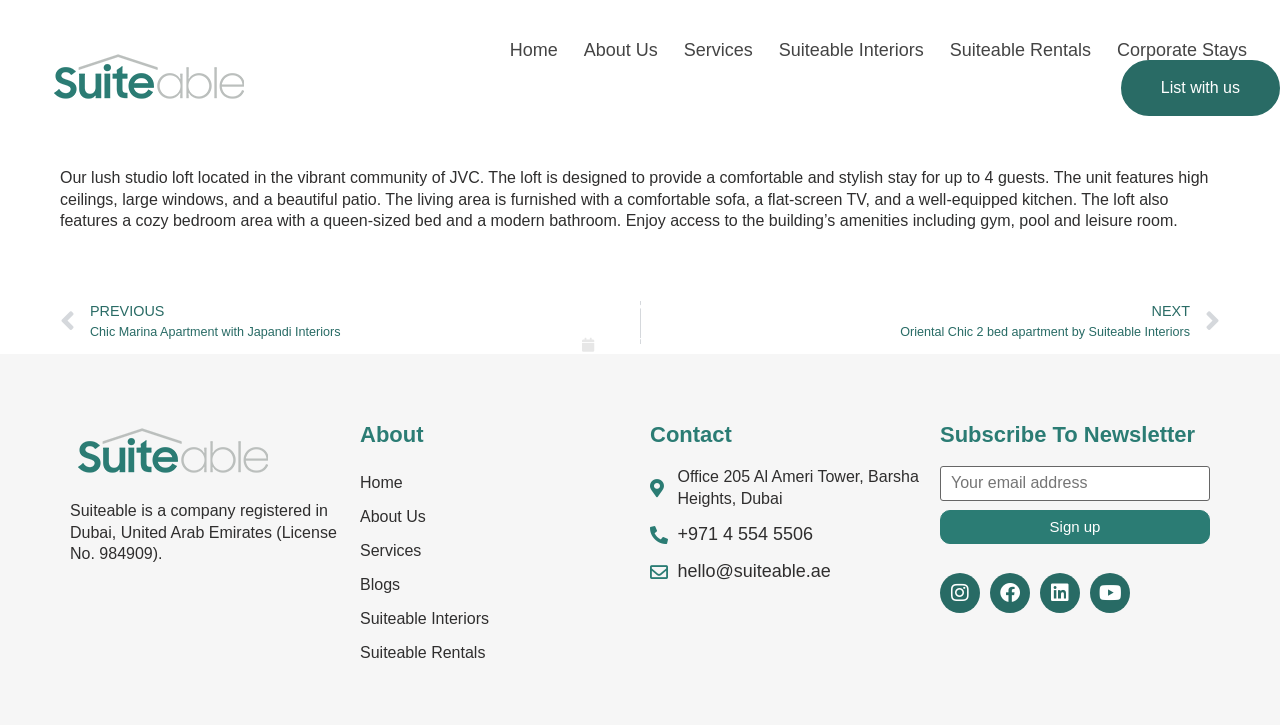Find the bounding box coordinates for the area that should be clicked to accomplish the instruction: "Click the link to SPD20 Patch Making".

None